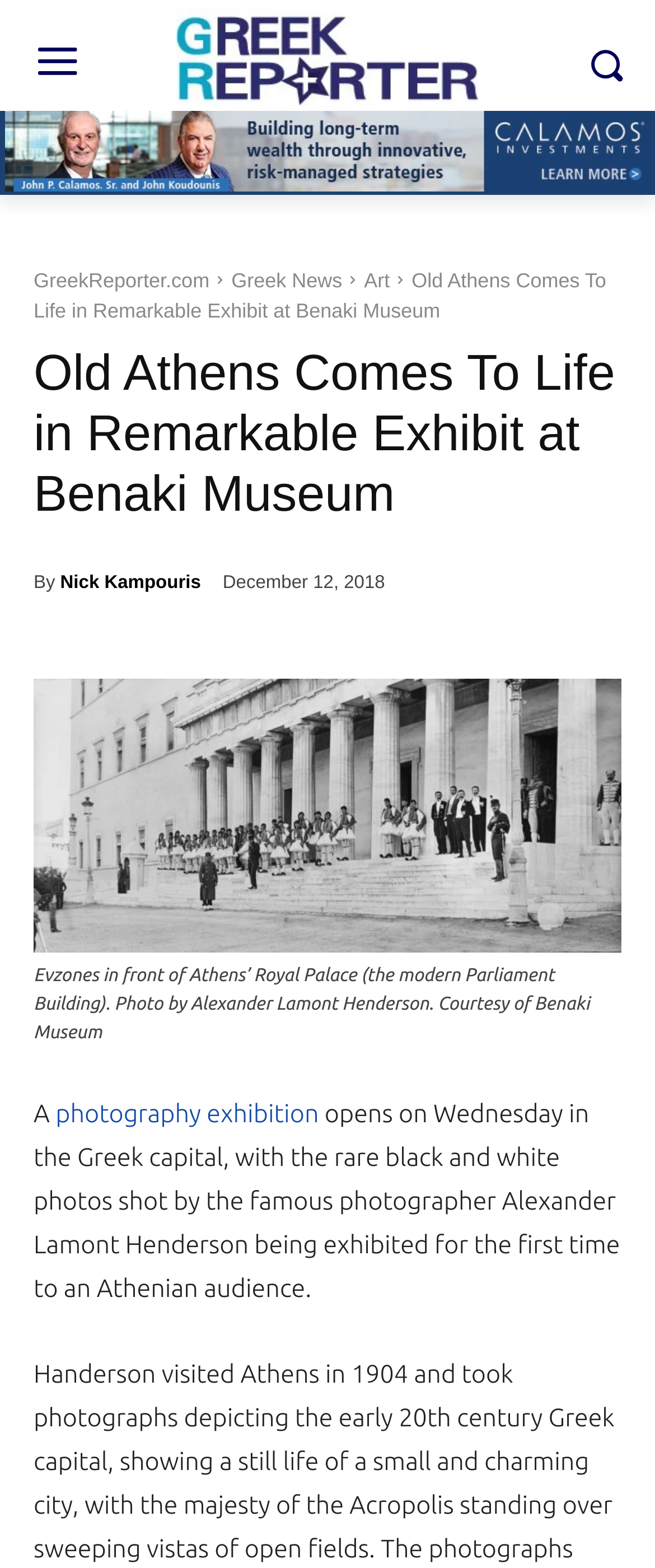Who is the author of the article?
Using the image, provide a detailed and thorough answer to the question.

I found the author's name by looking at the text 'By' followed by a link with the text 'Nick Kampouris'.